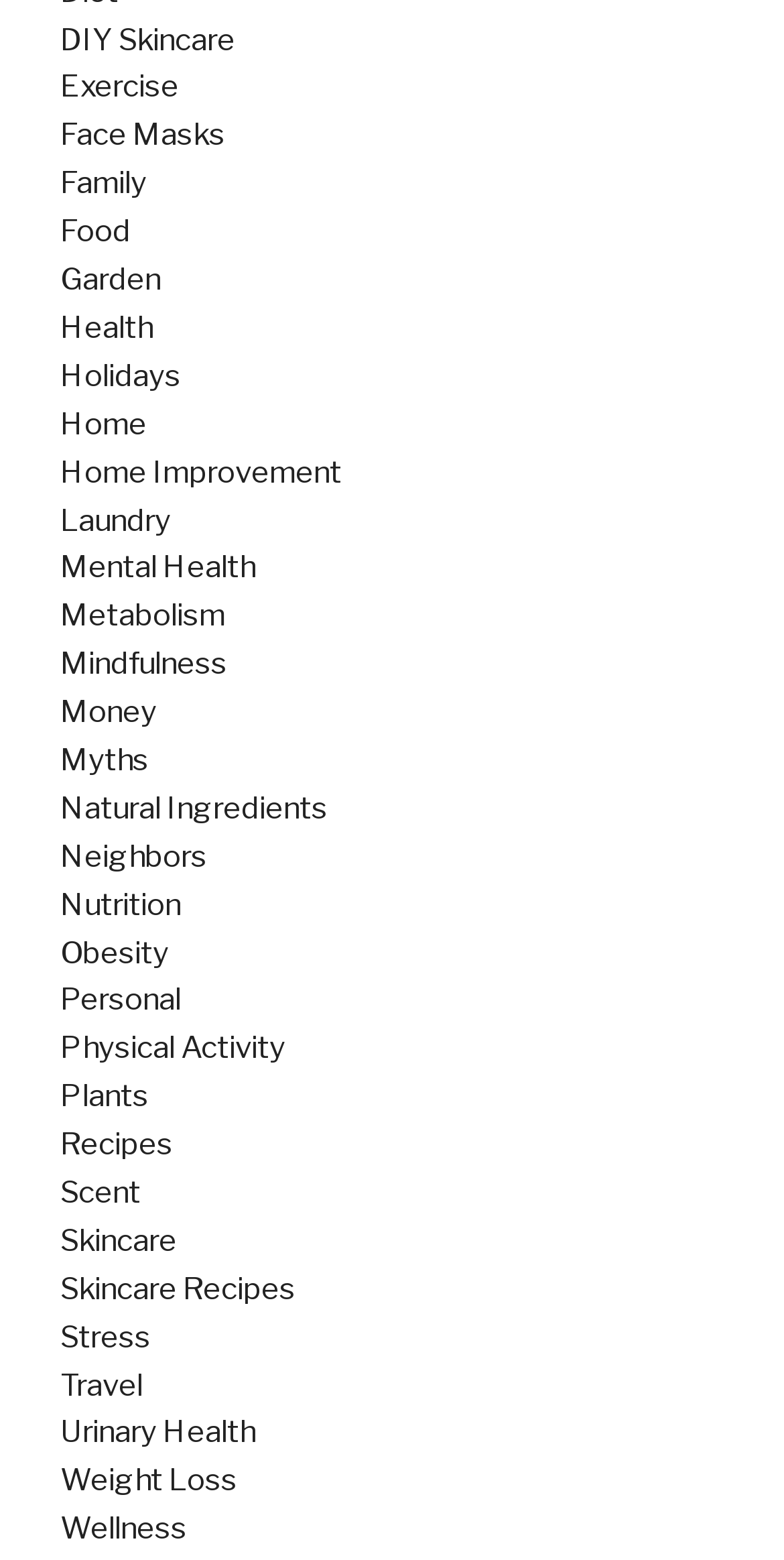Please identify the bounding box coordinates of the element that needs to be clicked to perform the following instruction: "go to Skincare Recipes".

[0.077, 0.814, 0.377, 0.838]